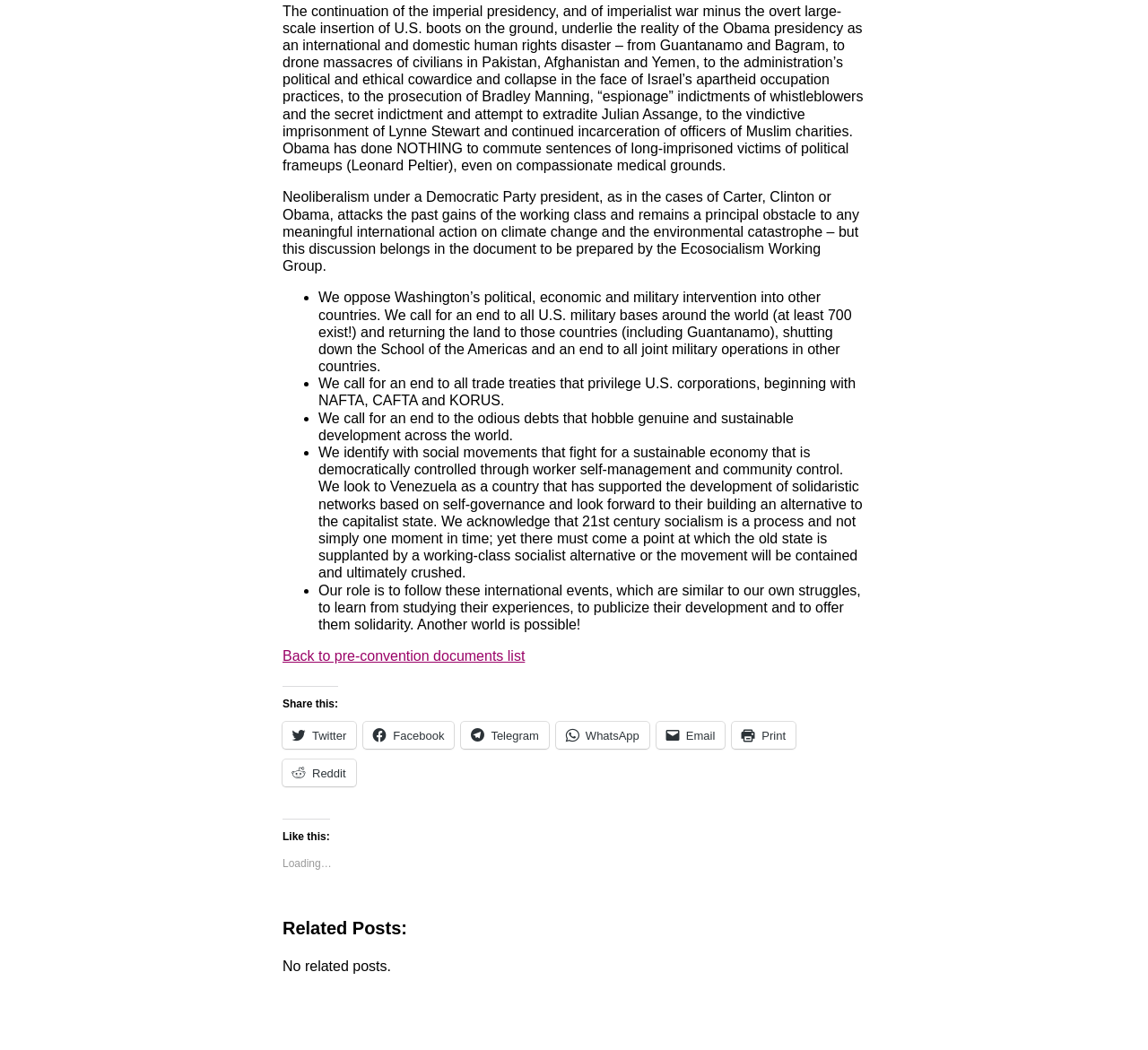What is called for in the text regarding US military bases?
Based on the content of the image, thoroughly explain and answer the question.

The text calls for an end to all US military bases around the world, with at least 700 existing bases, and the return of the land to the respective countries, including Guantanamo.